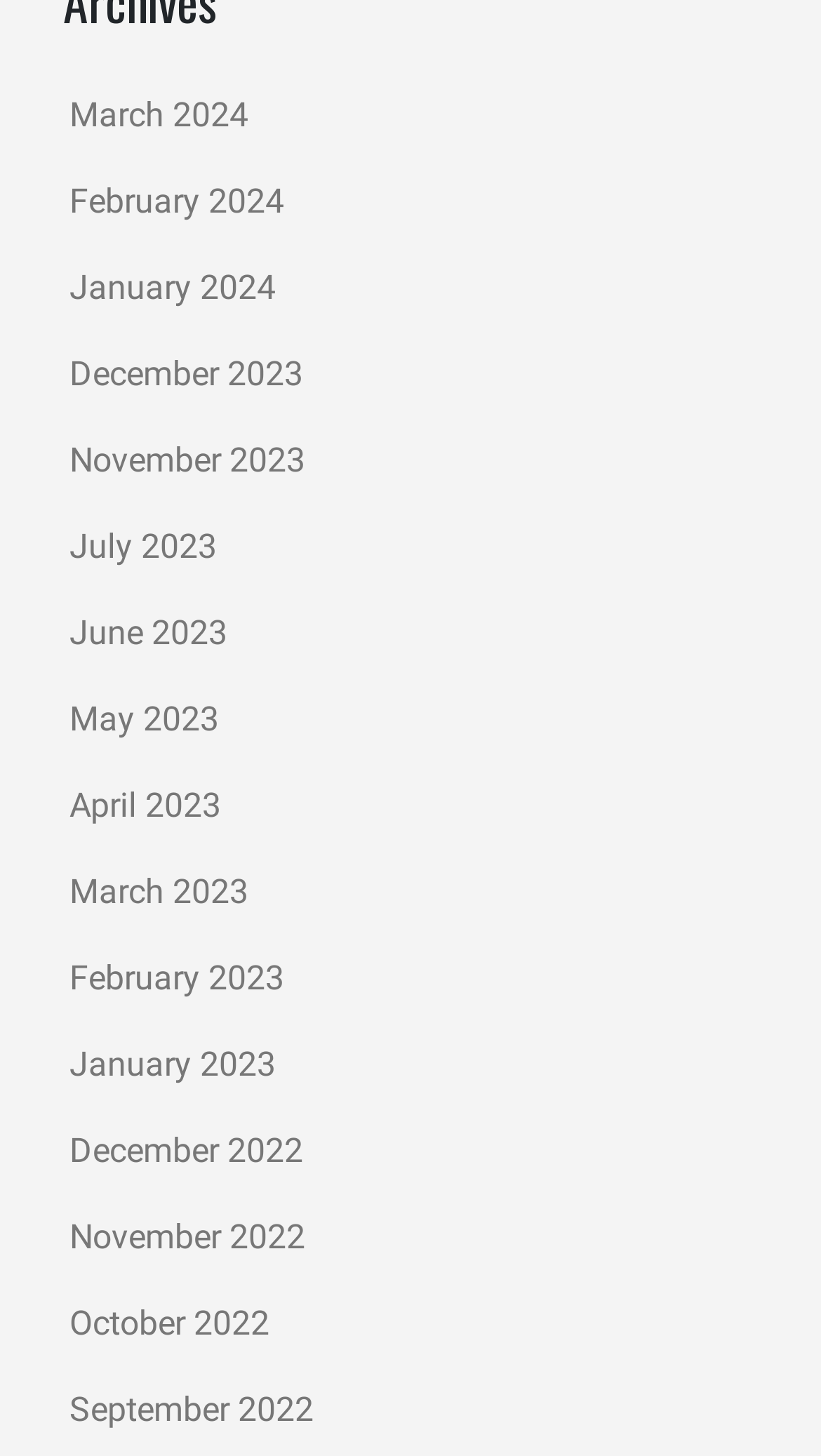Identify the bounding box coordinates of the section to be clicked to complete the task described by the following instruction: "check January 2024". The coordinates should be four float numbers between 0 and 1, formatted as [left, top, right, bottom].

[0.085, 0.183, 0.336, 0.211]